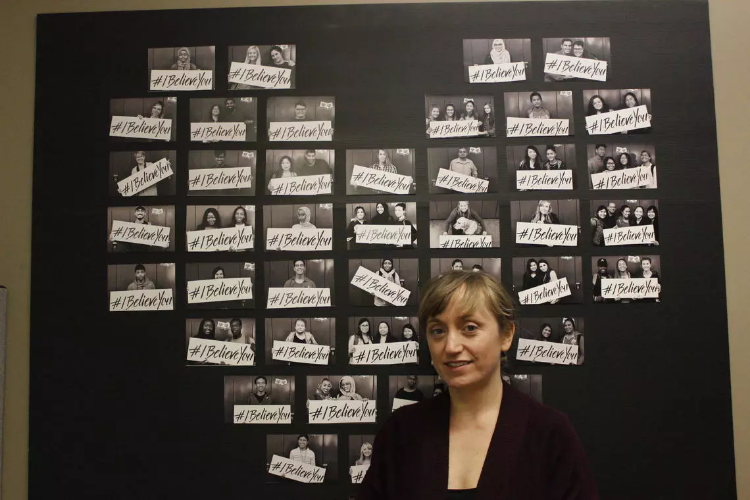What is the purpose of the hashtag #IBelieveYou?
Look at the screenshot and respond with one word or a short phrase.

To support survivors of sexual violence